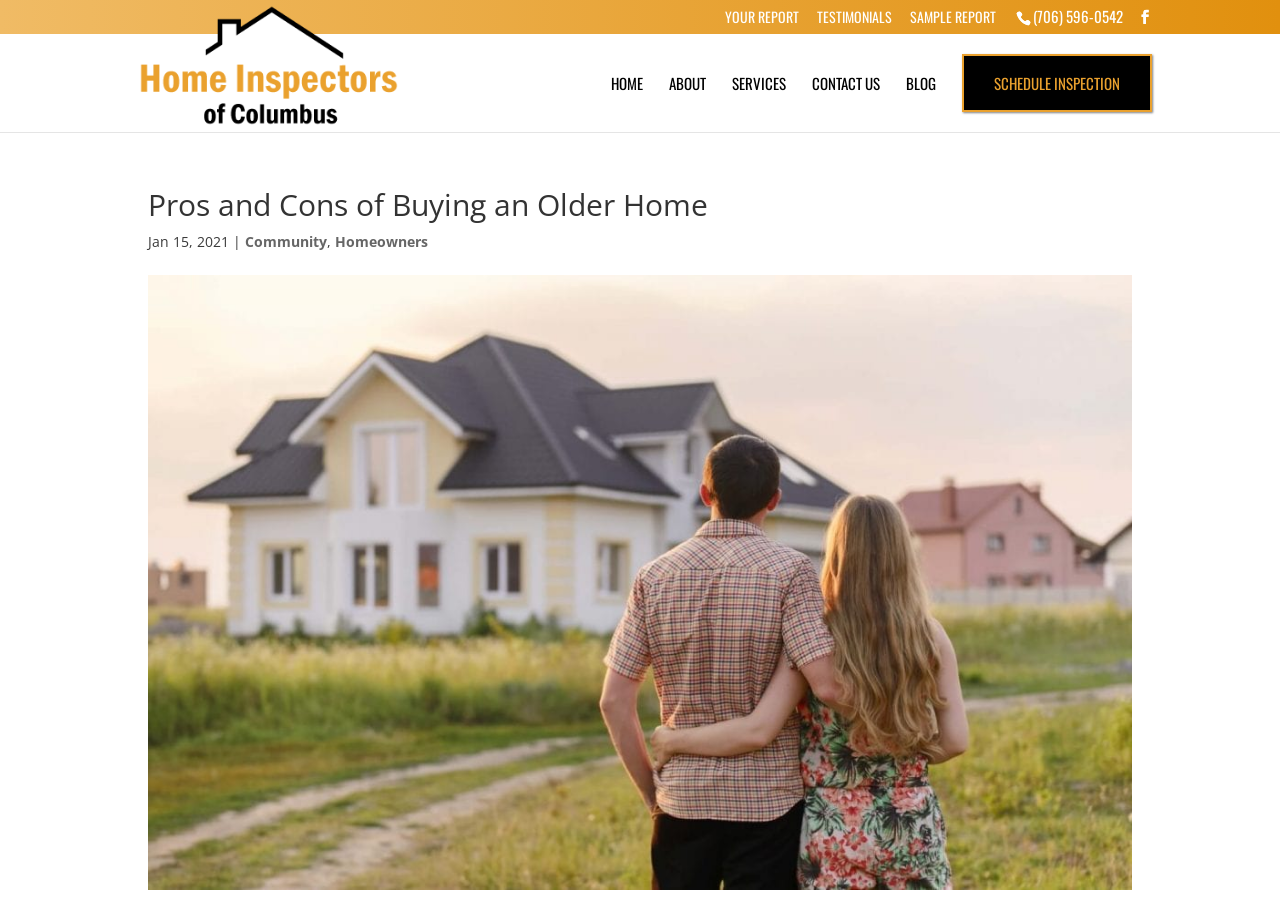Locate the bounding box coordinates of the clickable region necessary to complete the following instruction: "View testimonials". Provide the coordinates in the format of four float numbers between 0 and 1, i.e., [left, top, right, bottom].

[0.638, 0.01, 0.697, 0.037]